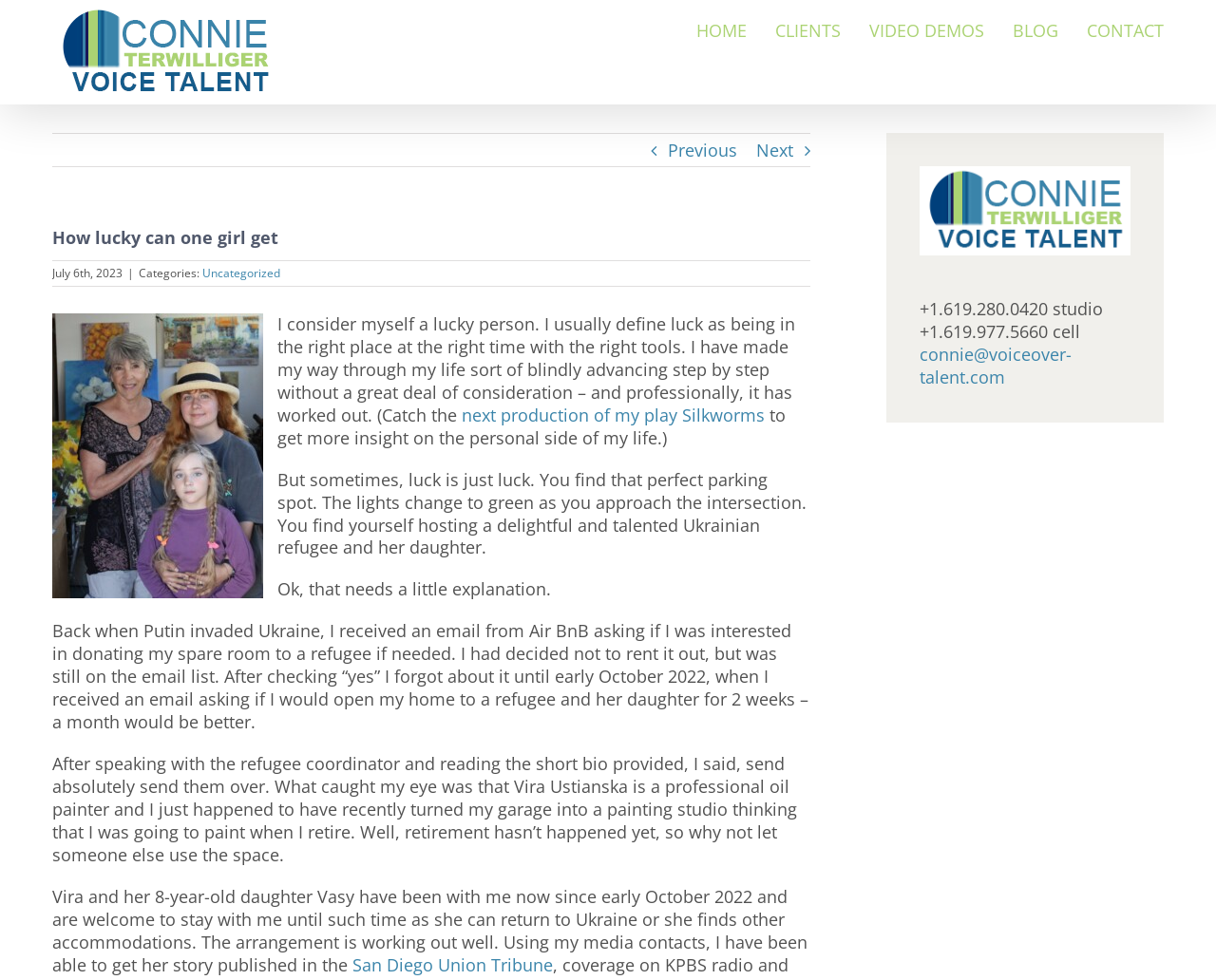Please determine the bounding box coordinates of the area that needs to be clicked to complete this task: 'Click the 'CONTACT' link'. The coordinates must be four float numbers between 0 and 1, formatted as [left, top, right, bottom].

[0.894, 0.0, 0.957, 0.063]